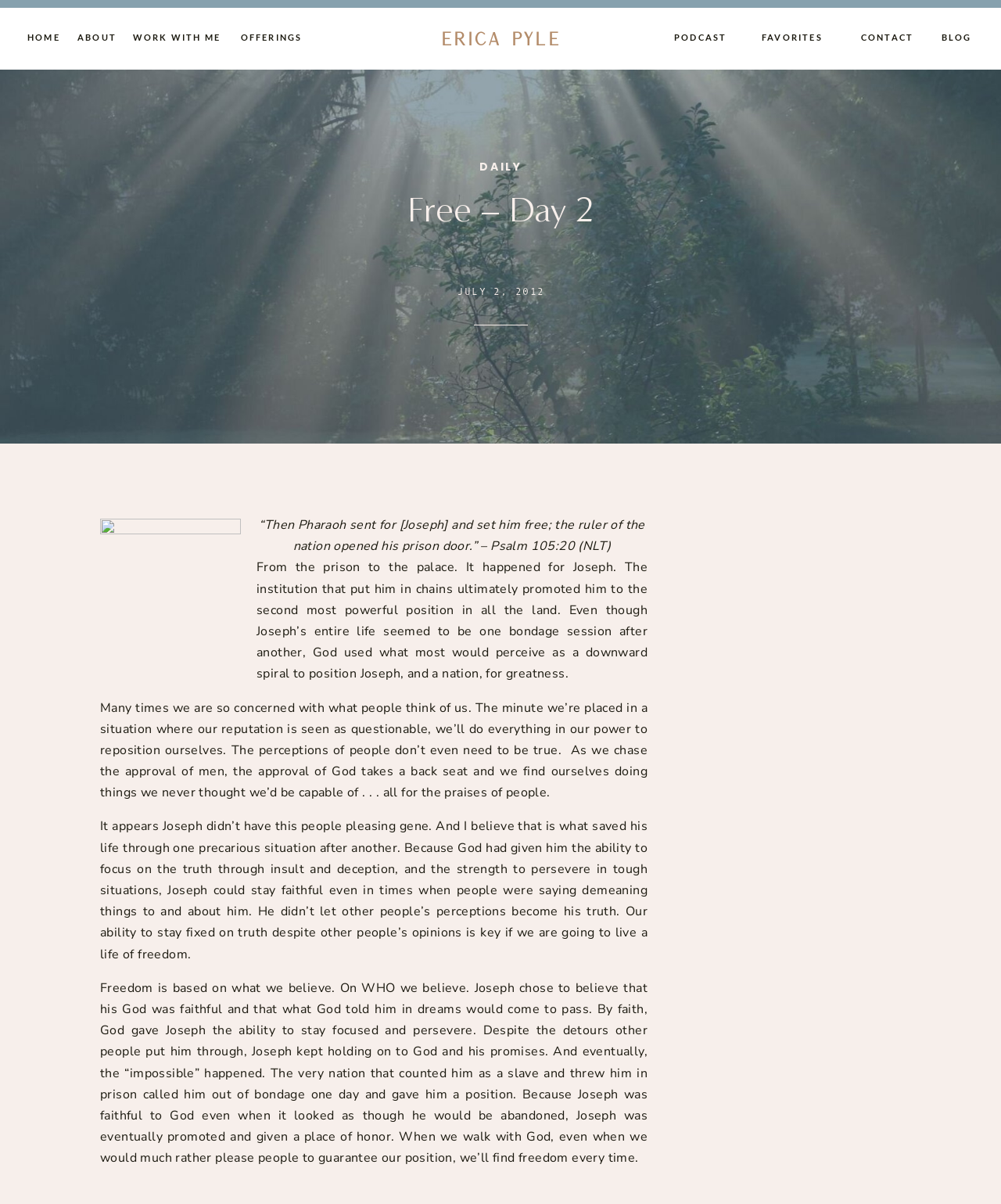Answer the following inquiry with a single word or phrase:
How many links are in the top navigation bar?

7